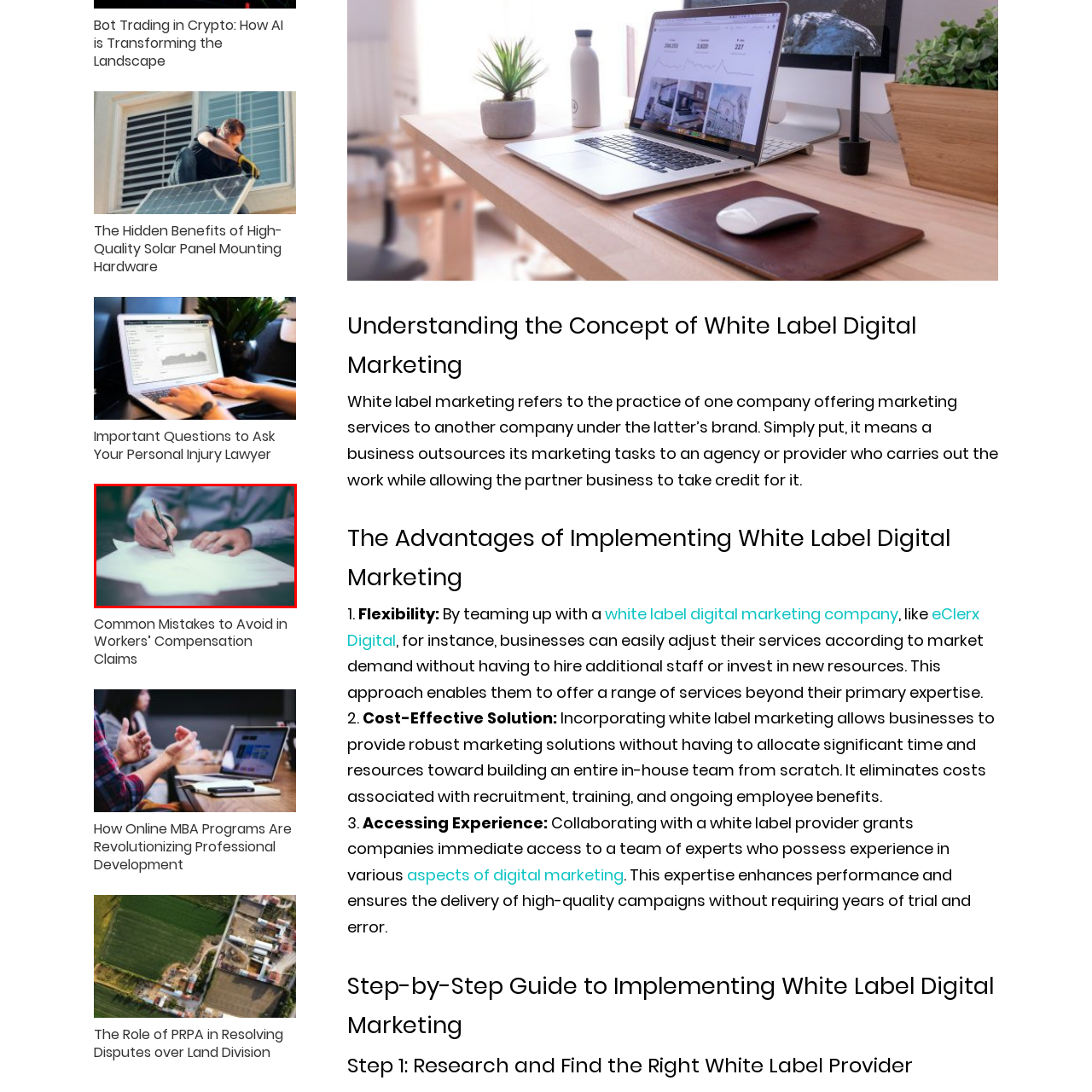Give a detailed narrative of the image enclosed by the red box.

The image displays a close-up of a person’s hands engaged in writing on several sheets of paper. The hands, holding a pen, convey a sense of focus and diligence, suggesting the act of drafting or finalizing important documents. This moment captures the essence of thoughtful planning and careful execution, often essential in professional settings. The surrounding environment, hinting at a workspace, enhances the impression of productivity and thoroughness in tasks such as note-taking or signing contracts, relevant in contexts like legal or business proceedings.